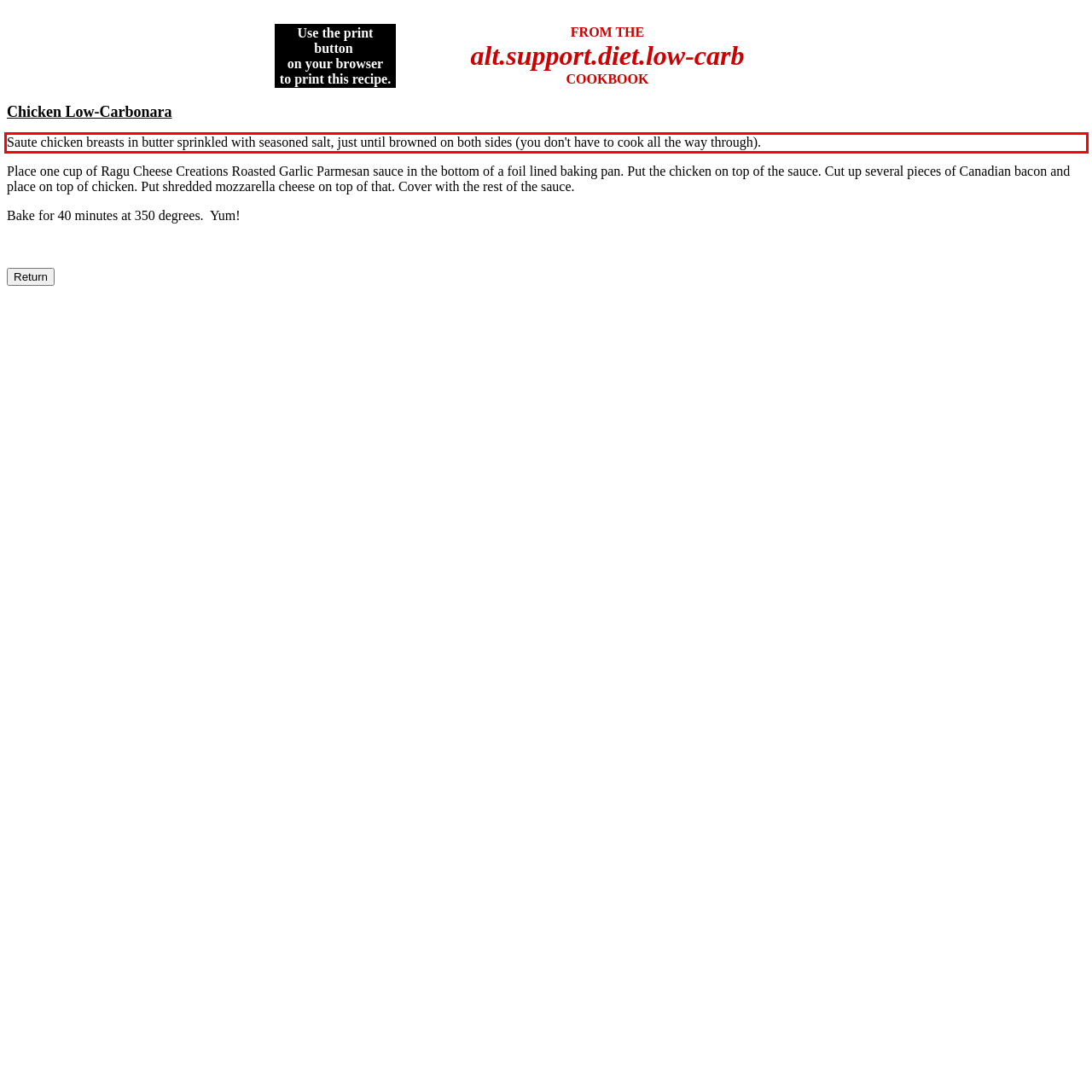In the given screenshot, locate the red bounding box and extract the text content from within it.

Saute chicken breasts in butter sprinkled with seasoned salt, just until browned on both sides (you don't have to cook all the way through).